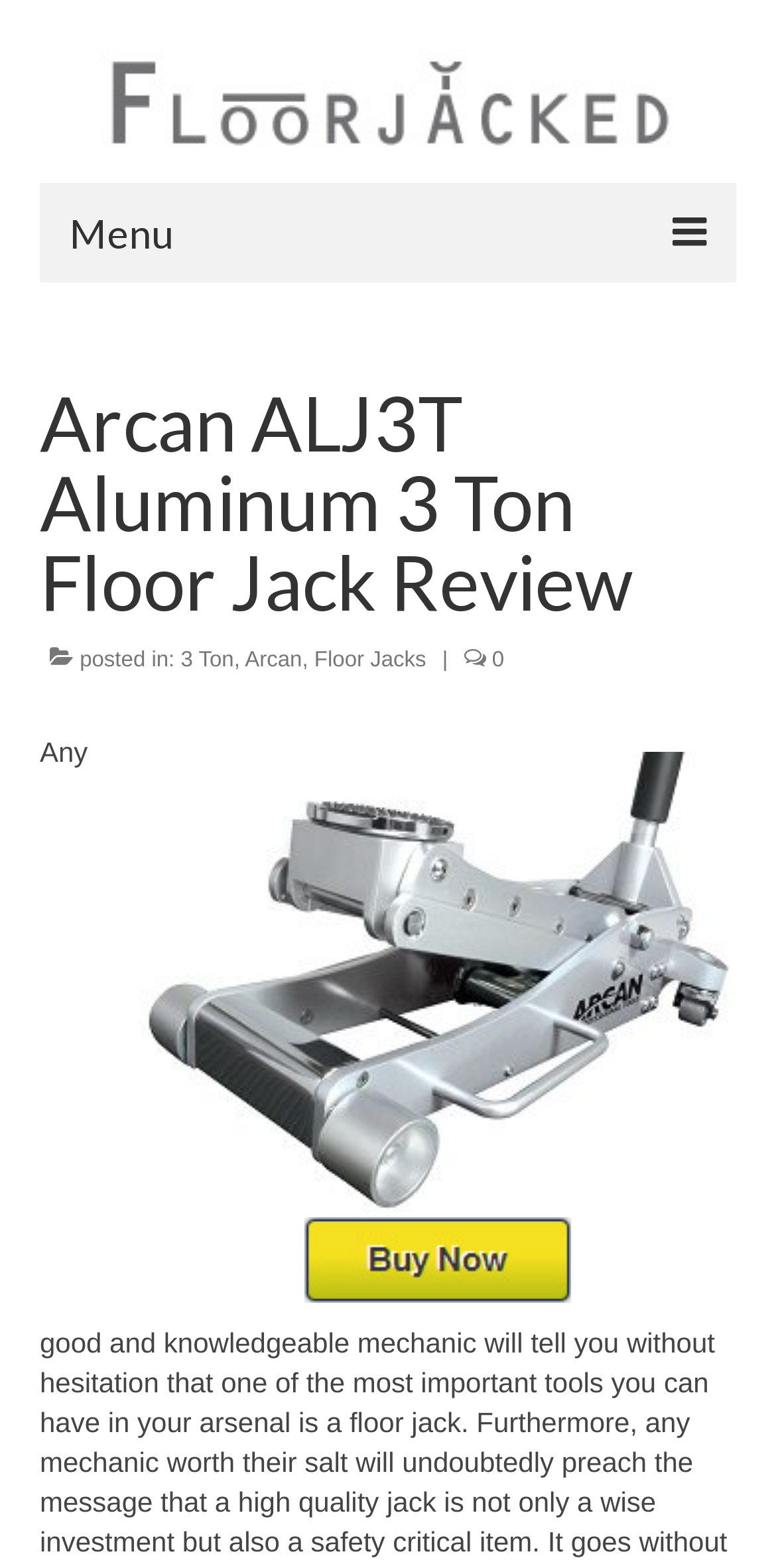Provide a short answer using a single word or phrase for the following question: 
What is the purpose of the button with the text 'Menu'?

To open a menu